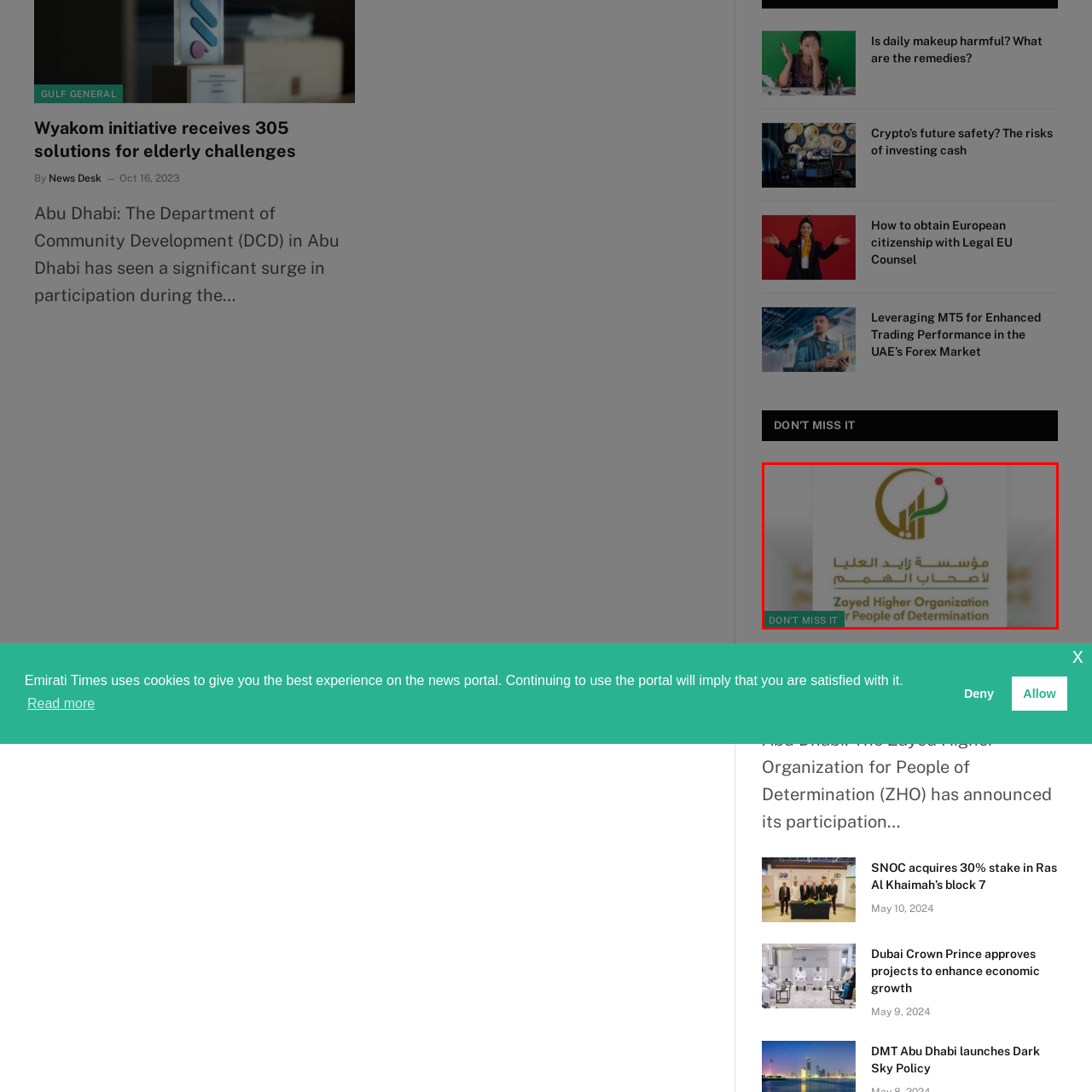Observe the image encased in the red box and deliver an in-depth response to the subsequent question by interpreting the details within the image:
What is the language of the text below the logo?

The prominent banner below the logo reads 'DON'T MISS IT', which is in English, suggesting that the organization is trying to convey important updates or announcements to its audience.